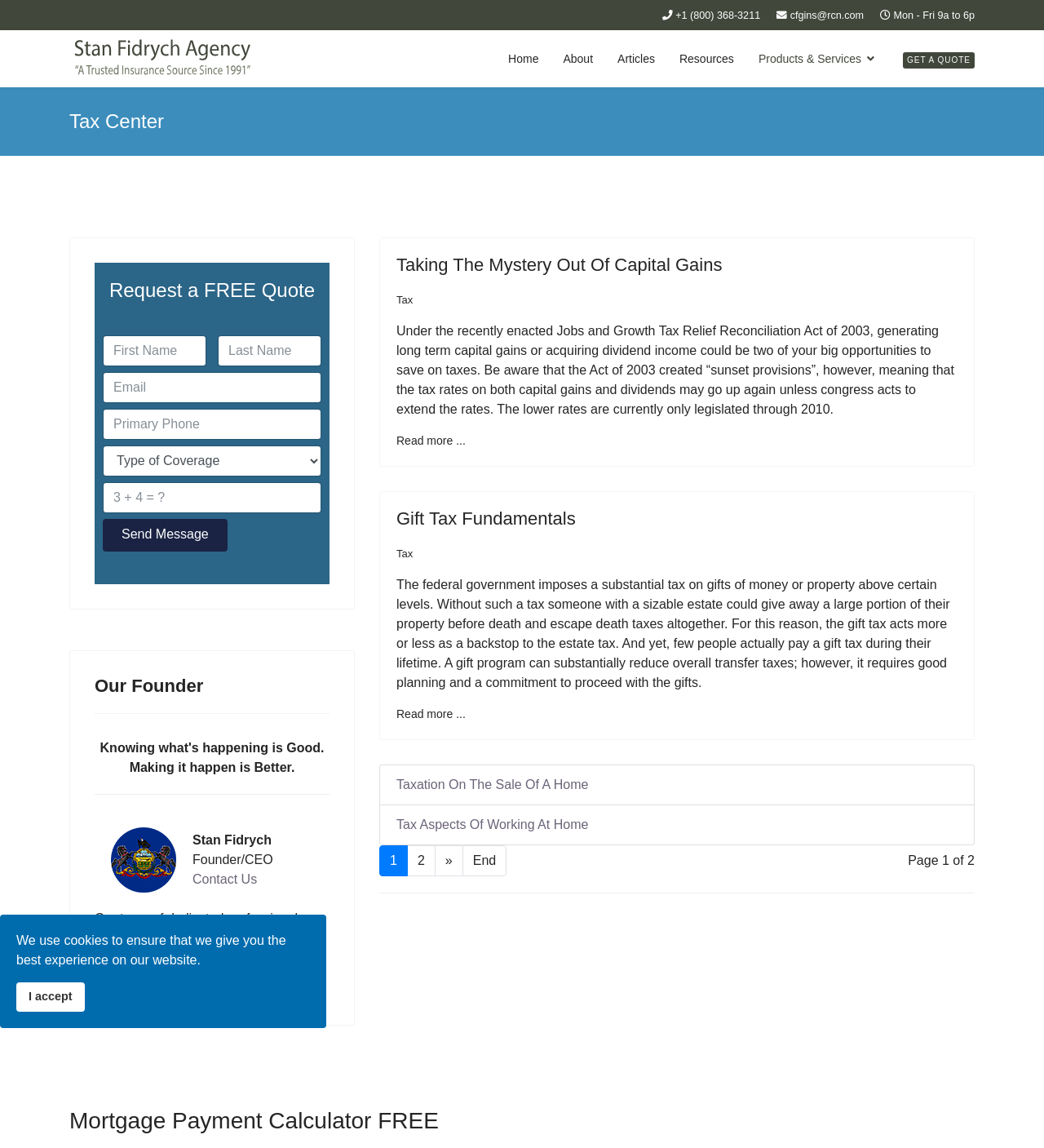Locate the bounding box of the UI element defined by this description: "Resources". The coordinates should be given as four float numbers between 0 and 1, formatted as [left, top, right, bottom].

[0.639, 0.026, 0.715, 0.076]